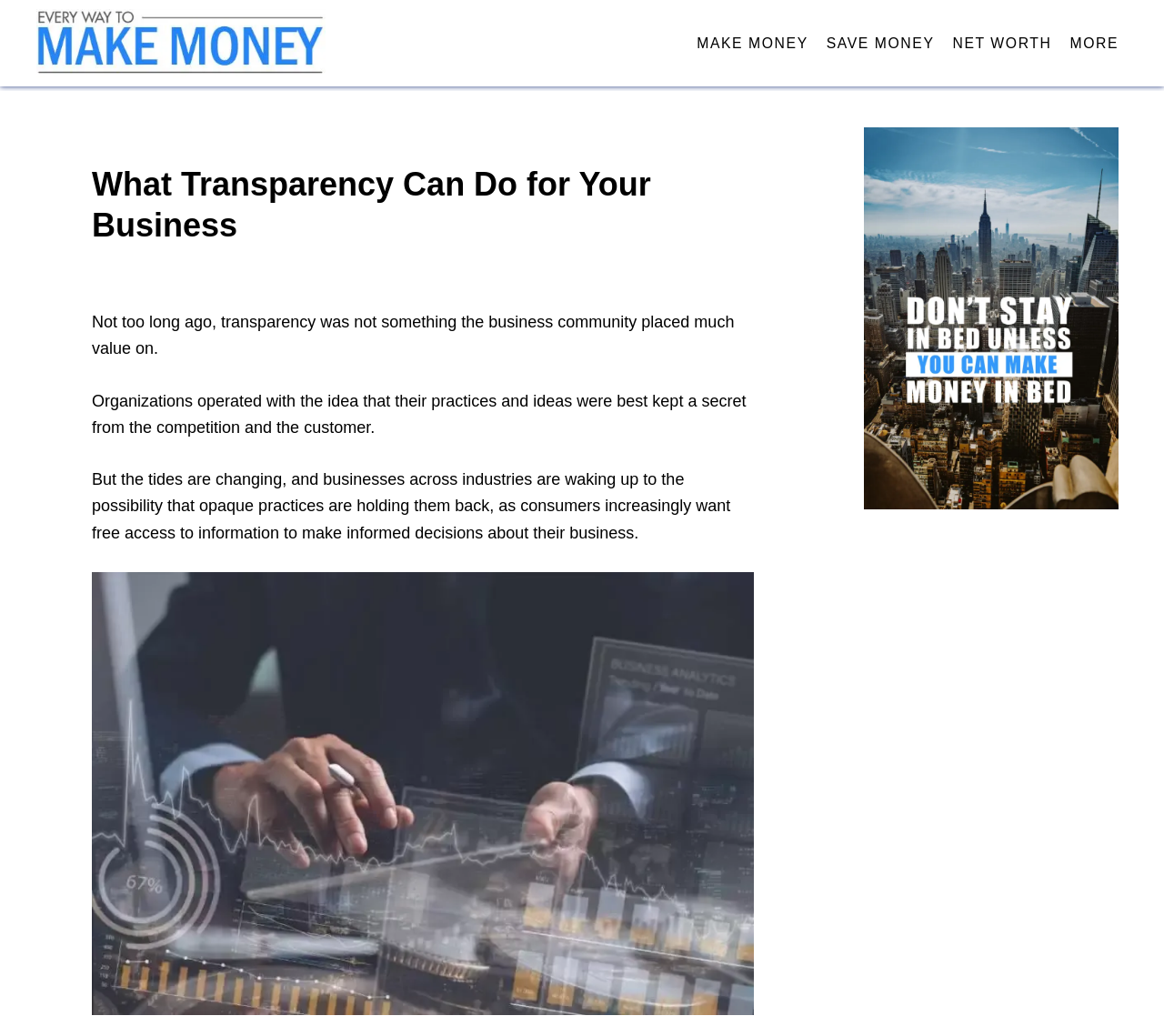What is the tone of the text?
Kindly give a detailed and elaborate answer to the question.

The tone of the text is informative, as it provides information about the changing attitudes towards transparency in the business community. The text does not have a persuasive or promotional tone, but rather aims to educate the reader about the importance of transparency.